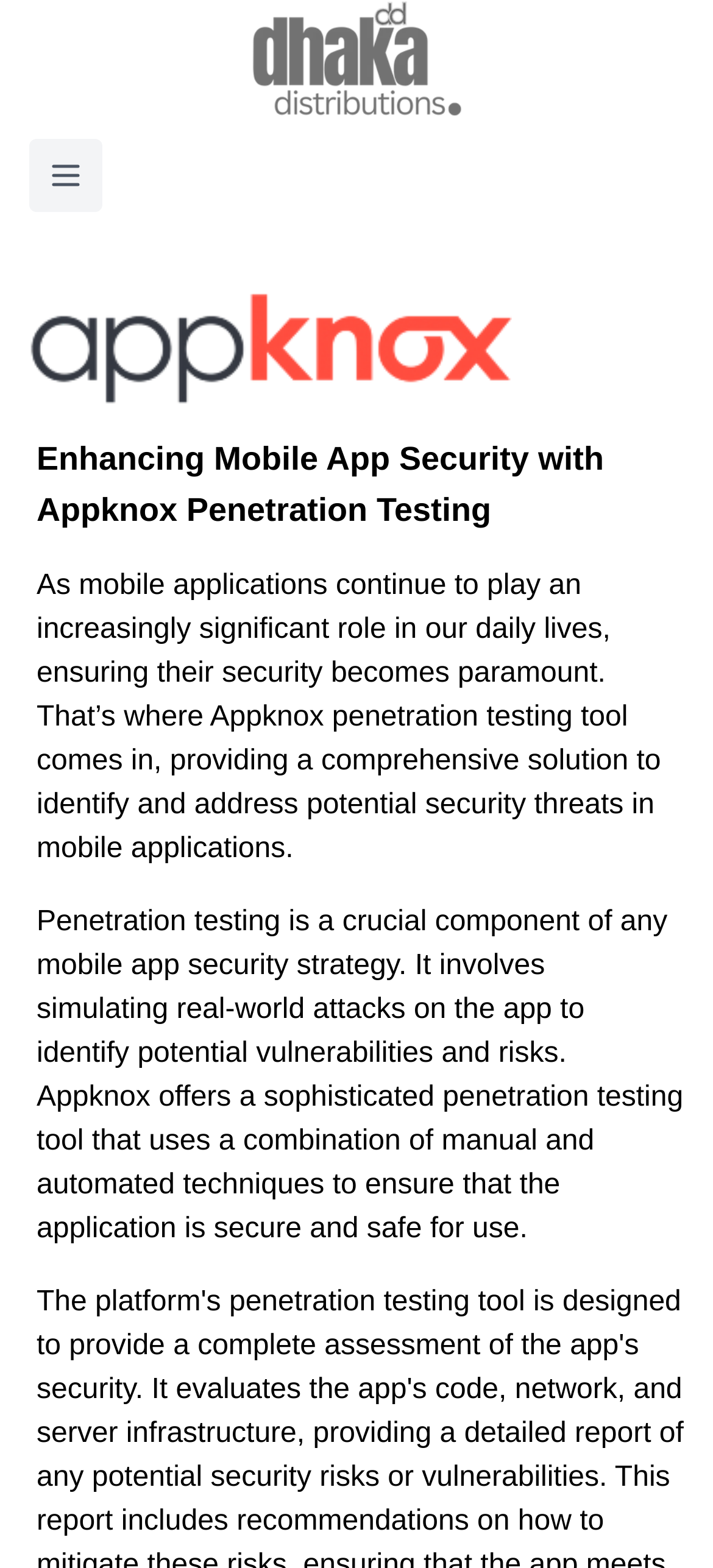Examine the screenshot and answer the question in as much detail as possible: How does Appknox perform penetration testing?

I learned about Appknox's approach to penetration testing by reading the text that mentions it uses a combination of manual and automated techniques to ensure the security of mobile applications.